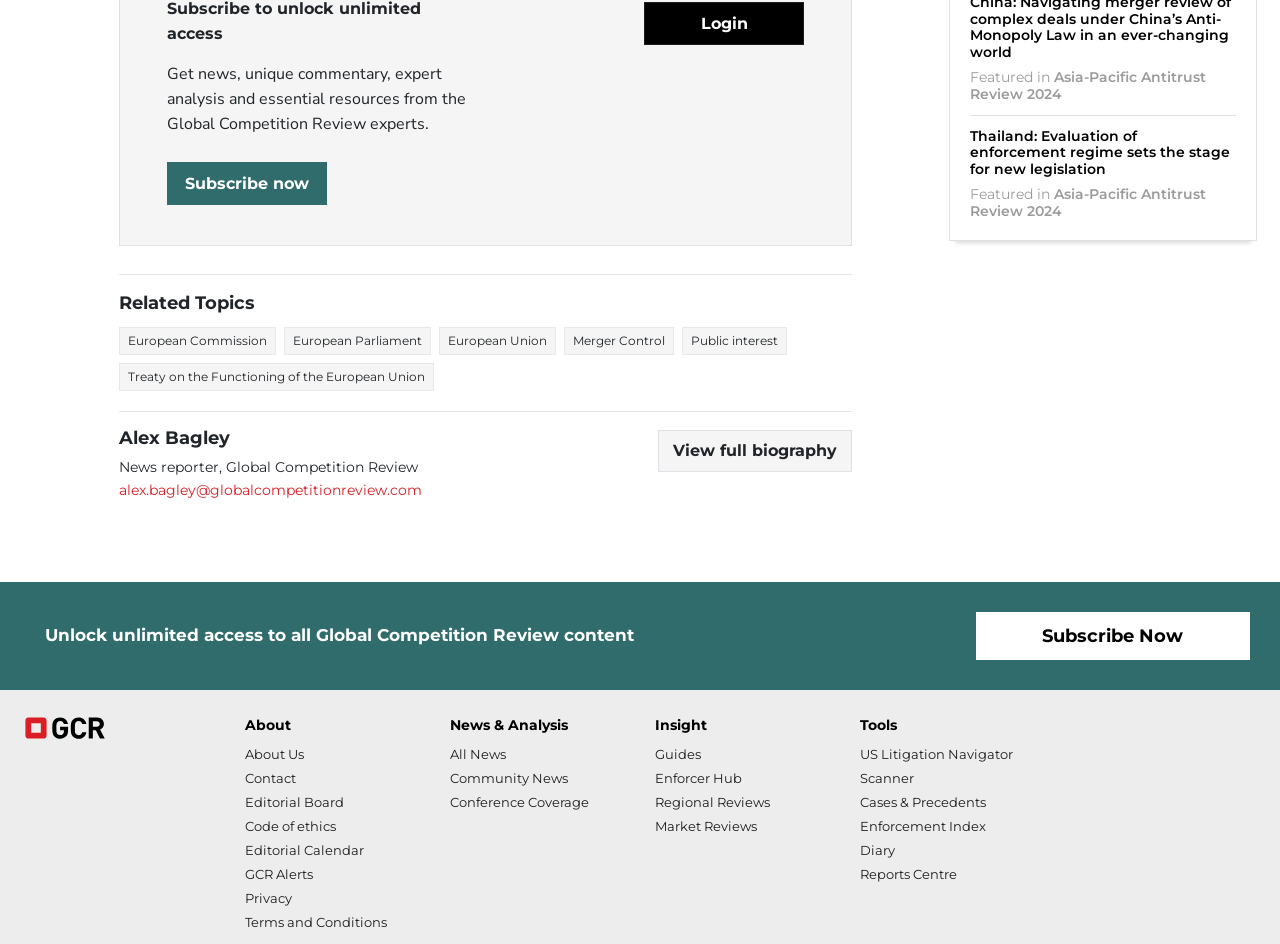Using the given element description, provide the bounding box coordinates (top-left x, top-left y, bottom-right x, bottom-right y) for the corresponding UI element in the screenshot: Code of ethics

[0.191, 0.866, 0.262, 0.883]